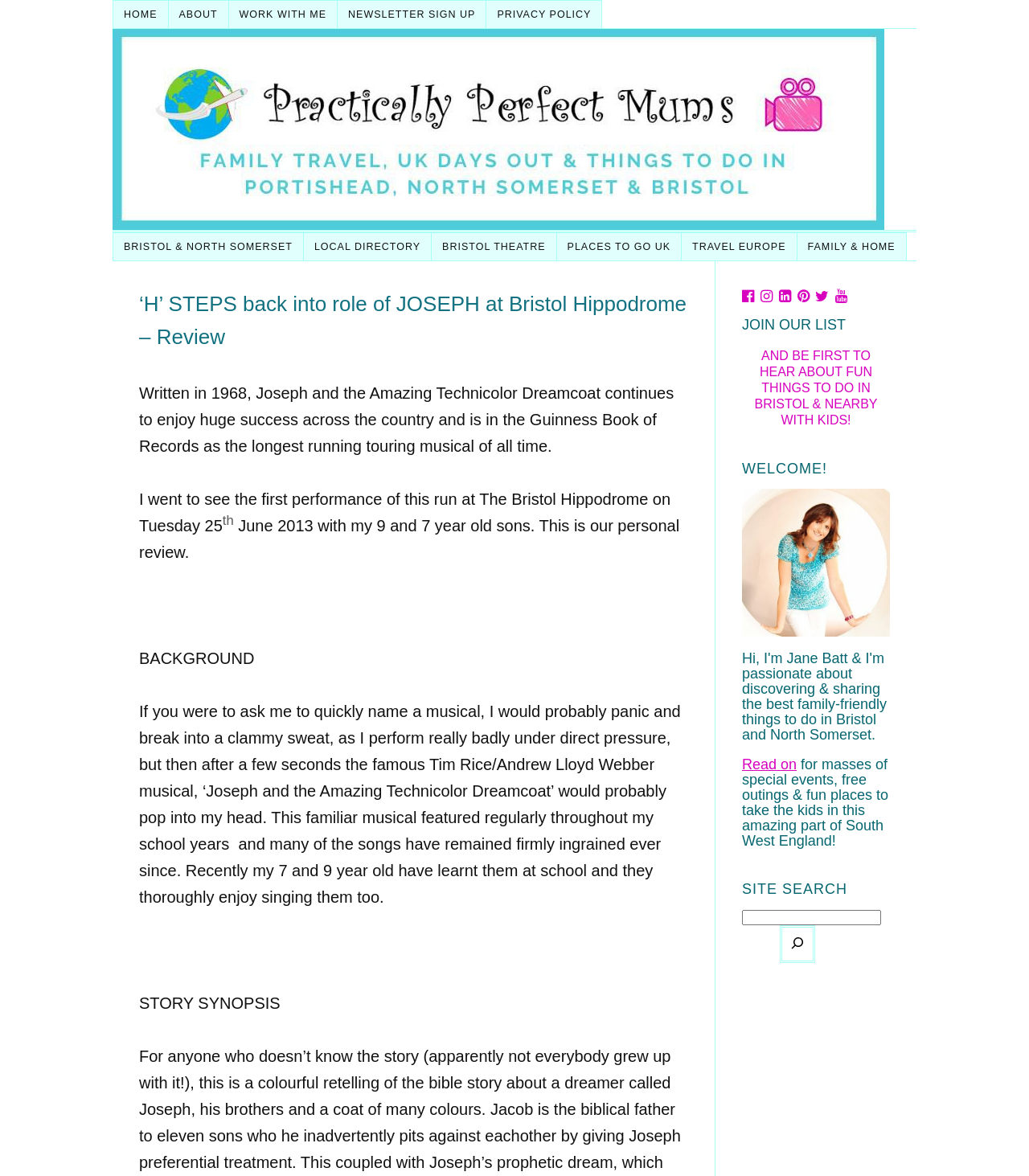Give the bounding box coordinates for the element described as: "Read on".

[0.721, 0.643, 0.774, 0.657]